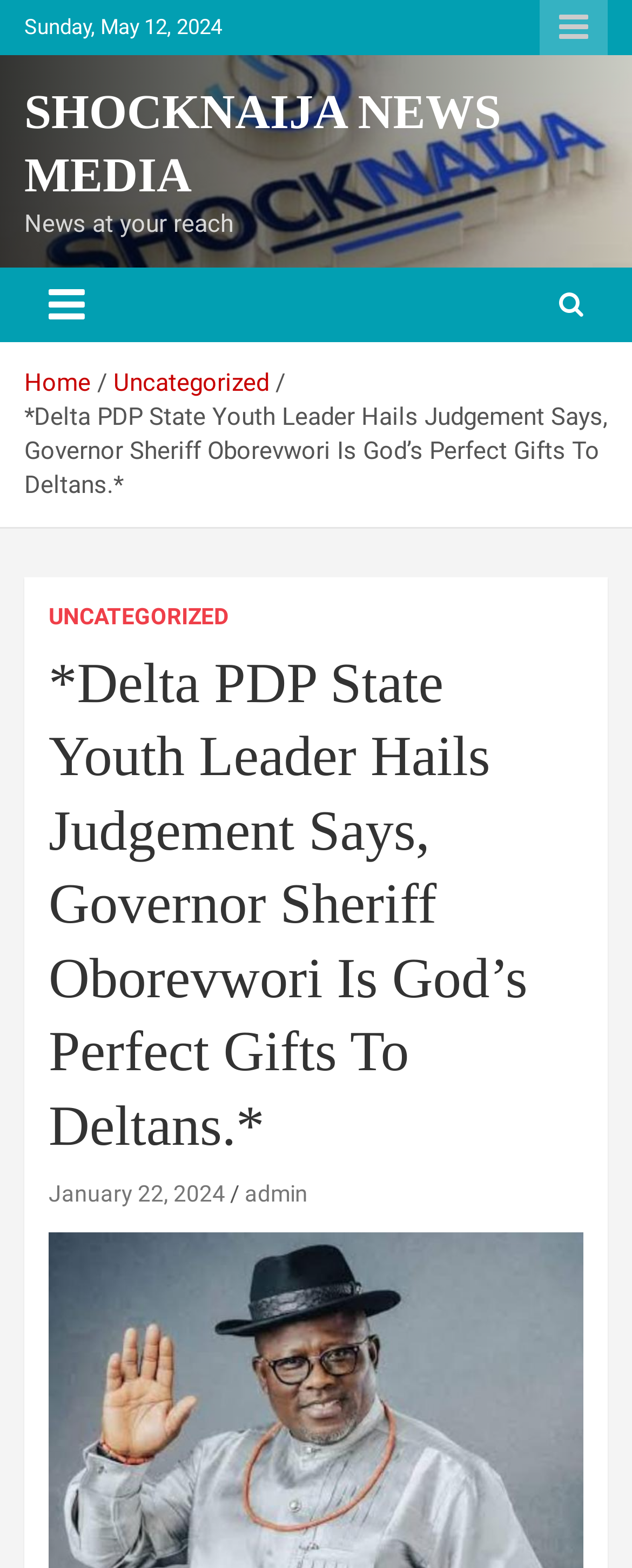Please locate the bounding box coordinates of the element that should be clicked to complete the given instruction: "Check the date of the news article".

[0.077, 0.753, 0.356, 0.77]